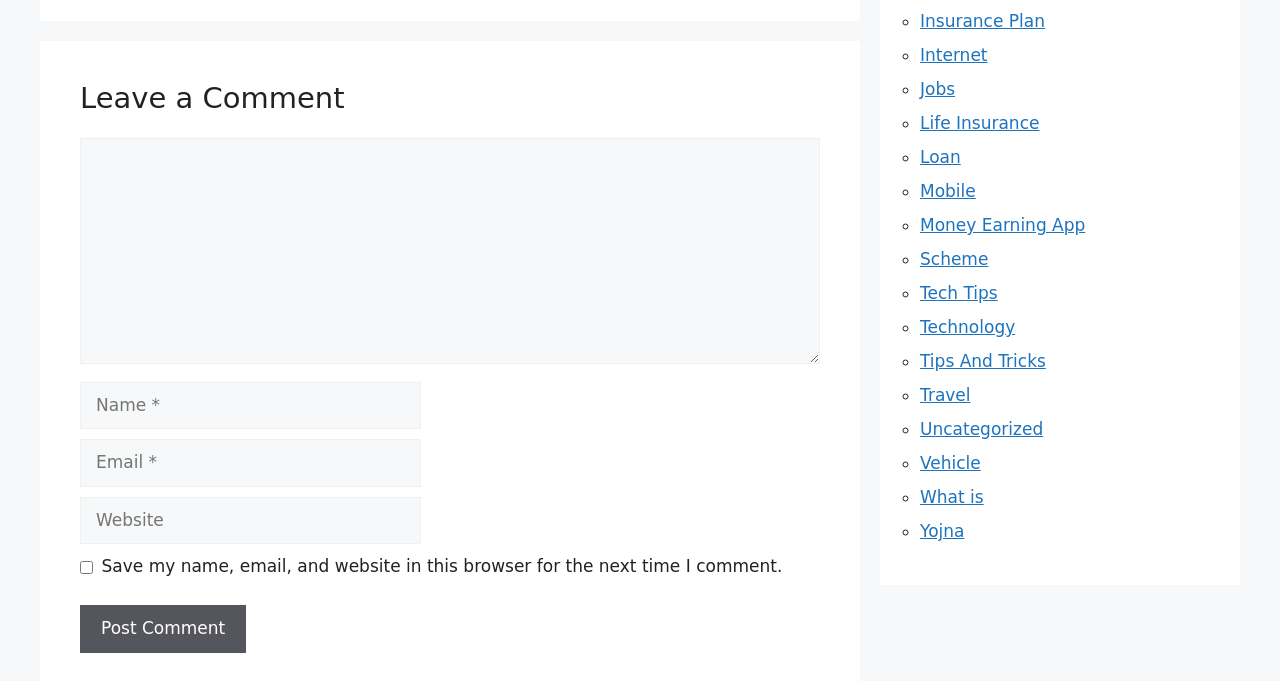Please provide a detailed answer to the question below based on the screenshot: 
What type of links are listed on the webpage?

The links listed on the webpage appear to be category links, as they are organized in a list with bullet points and have titles such as 'Insurance Plan', 'Internet', 'Jobs', and so on. These links likely lead to different categories or topics on the website.